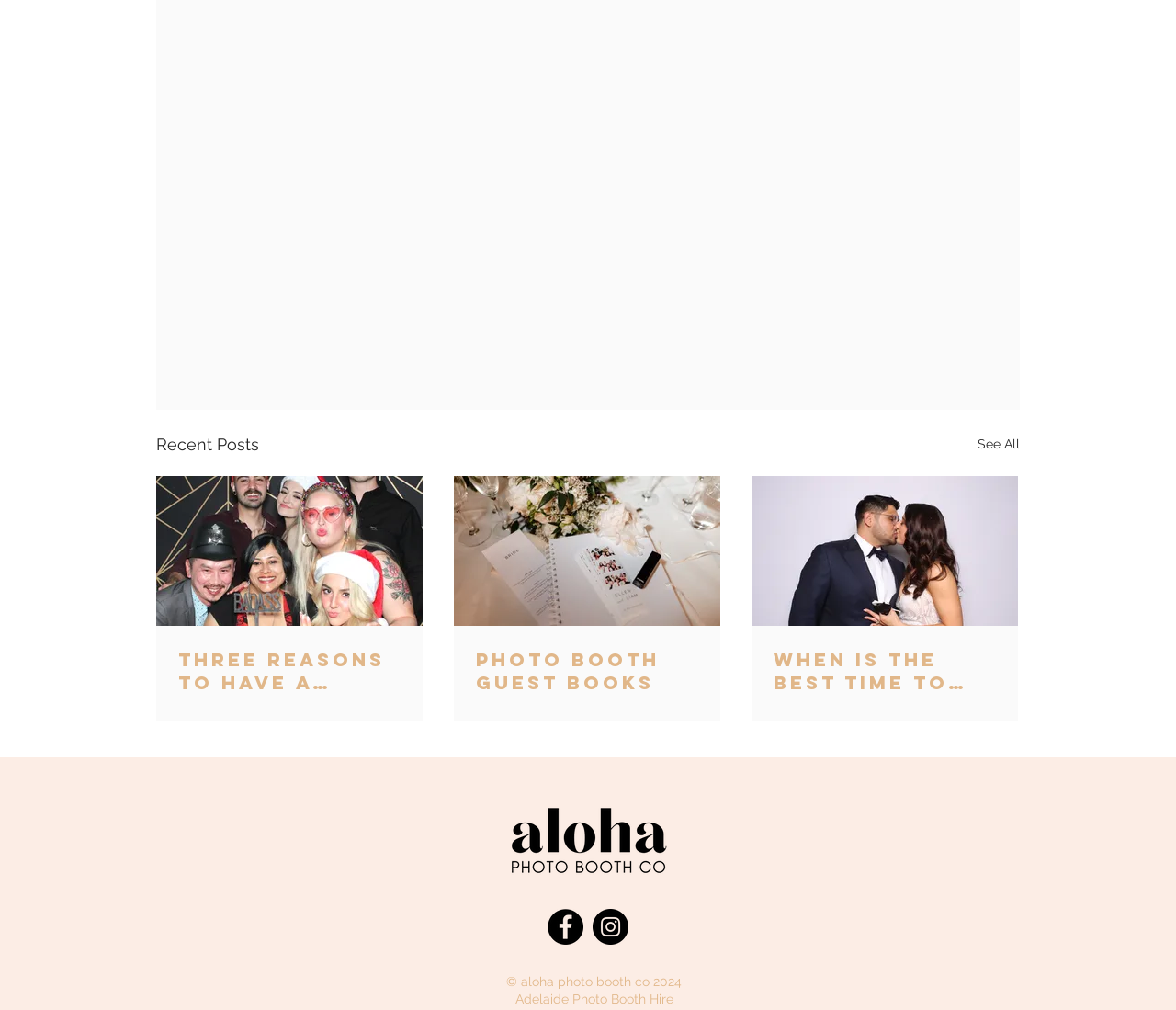Using the provided element description: "Photo Booth Guest Books", identify the bounding box coordinates. The coordinates should be four floats between 0 and 1 in the order [left, top, right, bottom].

[0.386, 0.472, 0.612, 0.714]